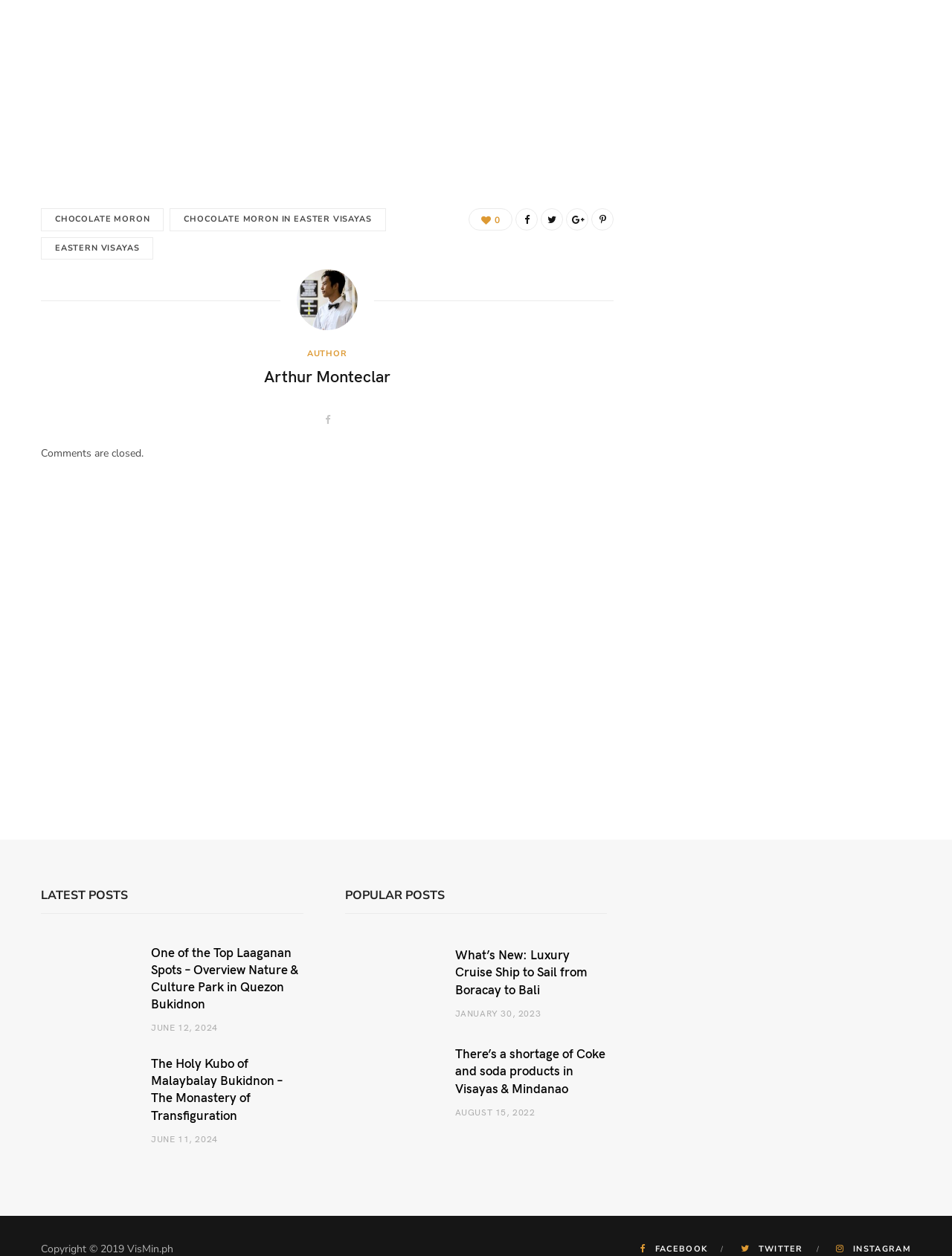Could you indicate the bounding box coordinates of the region to click in order to complete this instruction: "View the 'LATEST POSTS' section".

[0.043, 0.707, 0.318, 0.728]